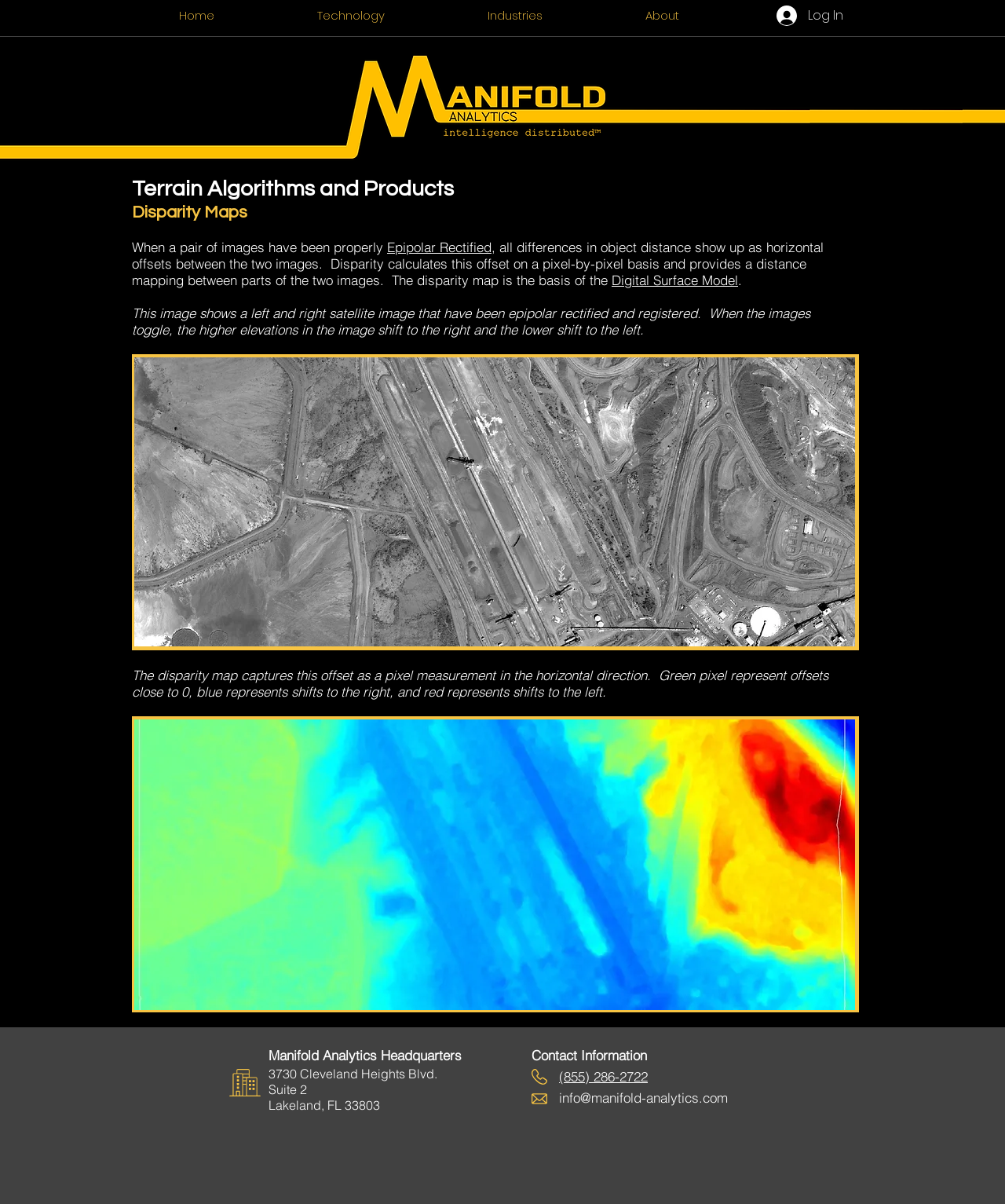Illustrate the webpage's structure and main components comprehensively.

The webpage is about Disparity, a product or service offered by Manifold Analytics. At the top, there is a navigation bar with five links: Home, Technology, Industries, About, and Log In. The Log In button is accompanied by a small image.

Below the navigation bar, the main content area is divided into several sections. The first section has two headings: "Terrain Algorithms and Products" and "Disparity Maps". There is a brief description of Disparity Maps, which explains how it calculates the offset between two images on a pixel-by-pixel basis.

The next section has a link to "Epipolar Rectified" and a longer description of Disparity Maps, including its application in creating a distance mapping between parts of two images. There is also a link to "Digital Surface Model" in this section.

Following this, there is an image with a description that explains how the image shows a left and right satellite image that have been epipolar rectified and registered. The image is part of a slide show gallery, which has two buttons to navigate through the images. The gallery also has a button labeled "StockyardRight" with a corresponding image.

Below the gallery, there is a description of how the disparity map captures the offset as a pixel measurement in the horizontal direction, with different colors representing different types of shifts. This section is accompanied by an image labeled "Disparity_01_Pan.jpg".

At the bottom of the page, there is a section with the company's contact information, including the address of Manifold Analytics Headquarters, phone number, and email address.